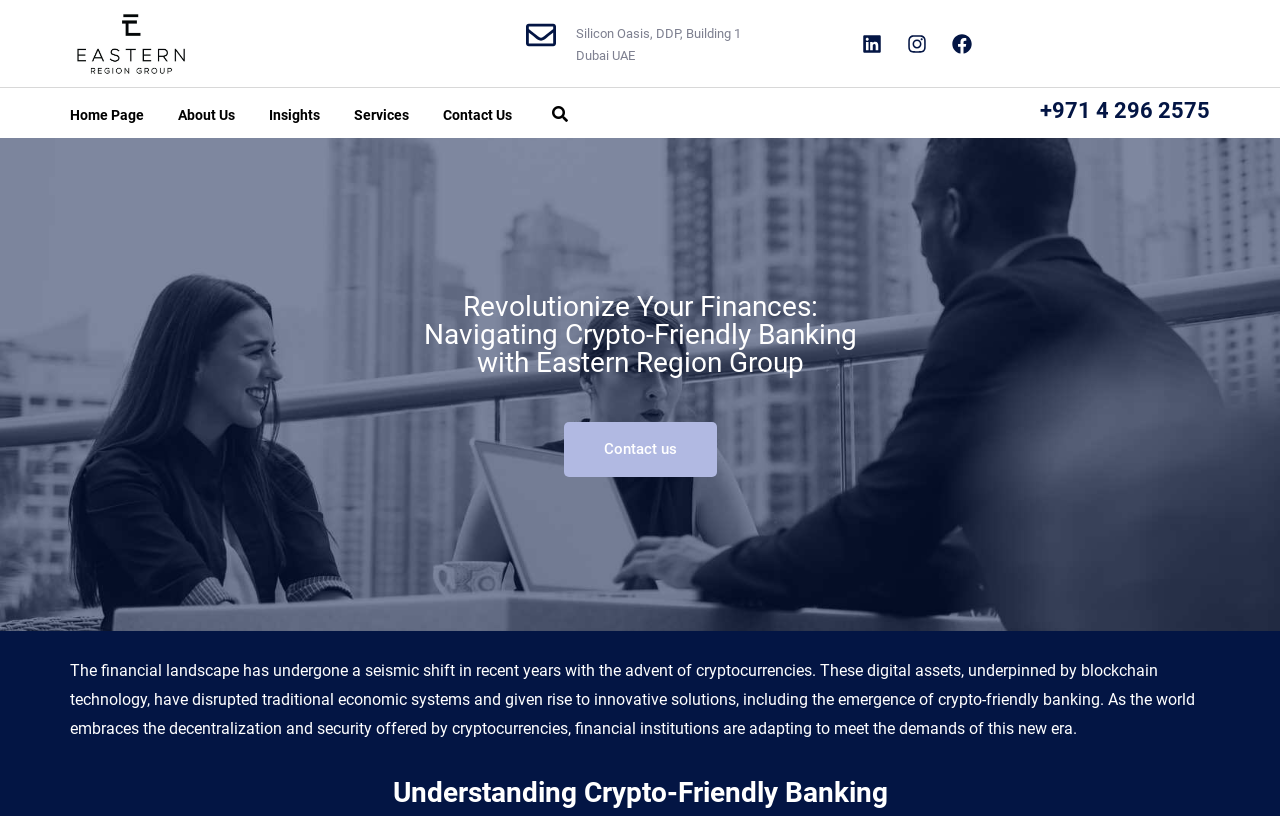Please determine the bounding box coordinates of the element to click in order to execute the following instruction: "Click on the Linkedin link". The coordinates should be four float numbers between 0 and 1, specified as [left, top, right, bottom].

[0.666, 0.029, 0.697, 0.078]